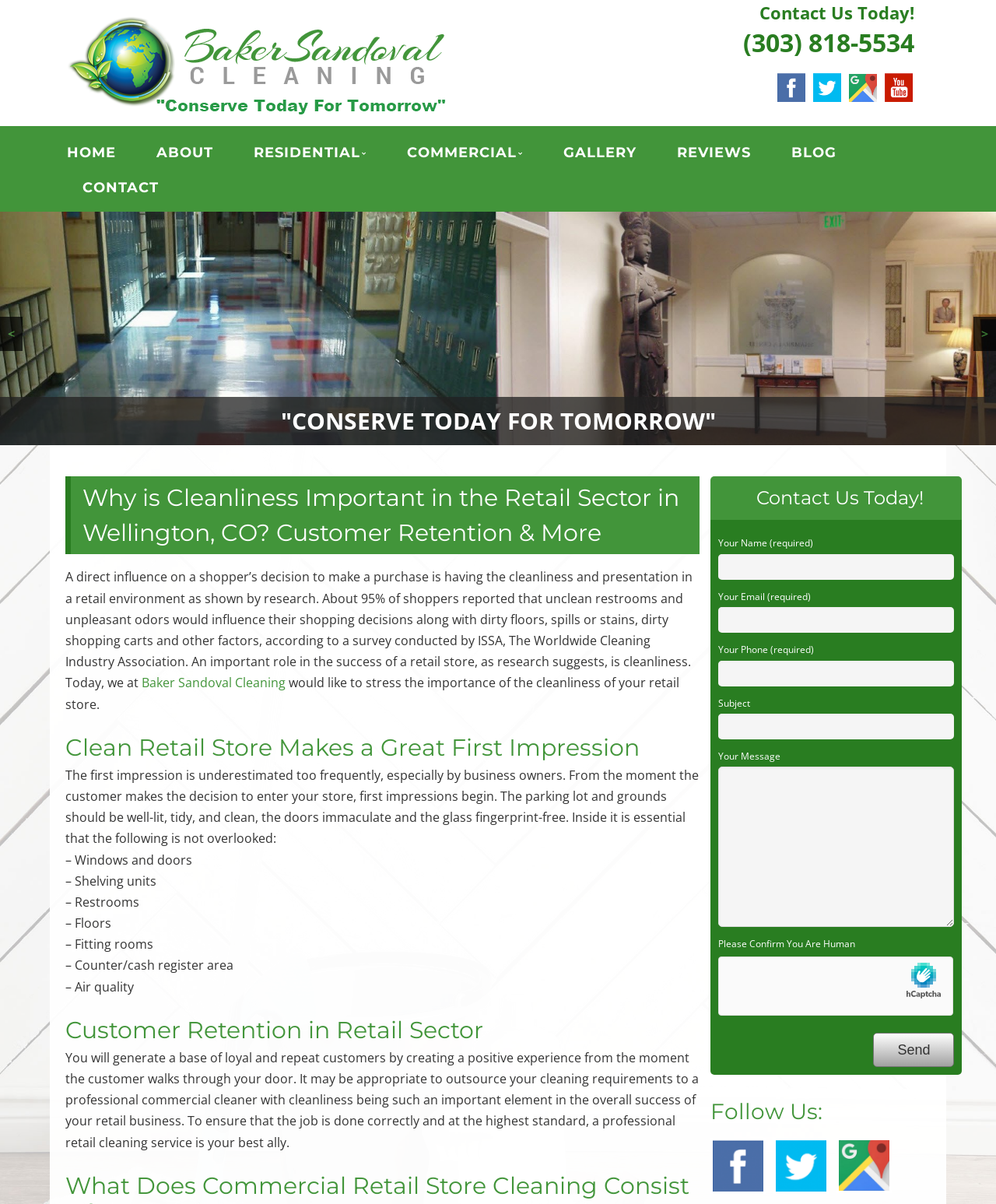Show the bounding box coordinates for the element that needs to be clicked to execute the following instruction: "Enter your name in the required field". Provide the coordinates in the form of four float numbers between 0 and 1, i.e., [left, top, right, bottom].

[0.721, 0.46, 0.958, 0.481]